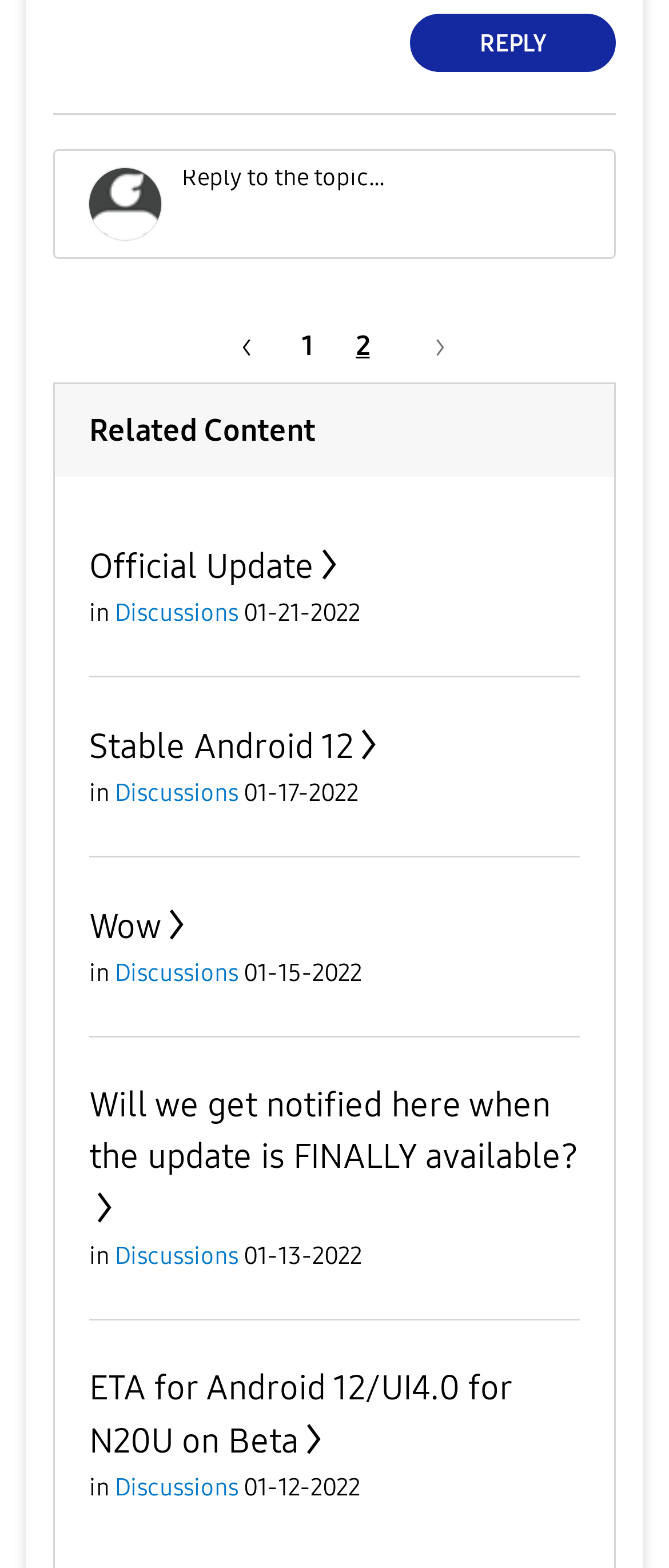What is the purpose of the textbox?
Using the image, respond with a single word or phrase.

To enter a reply